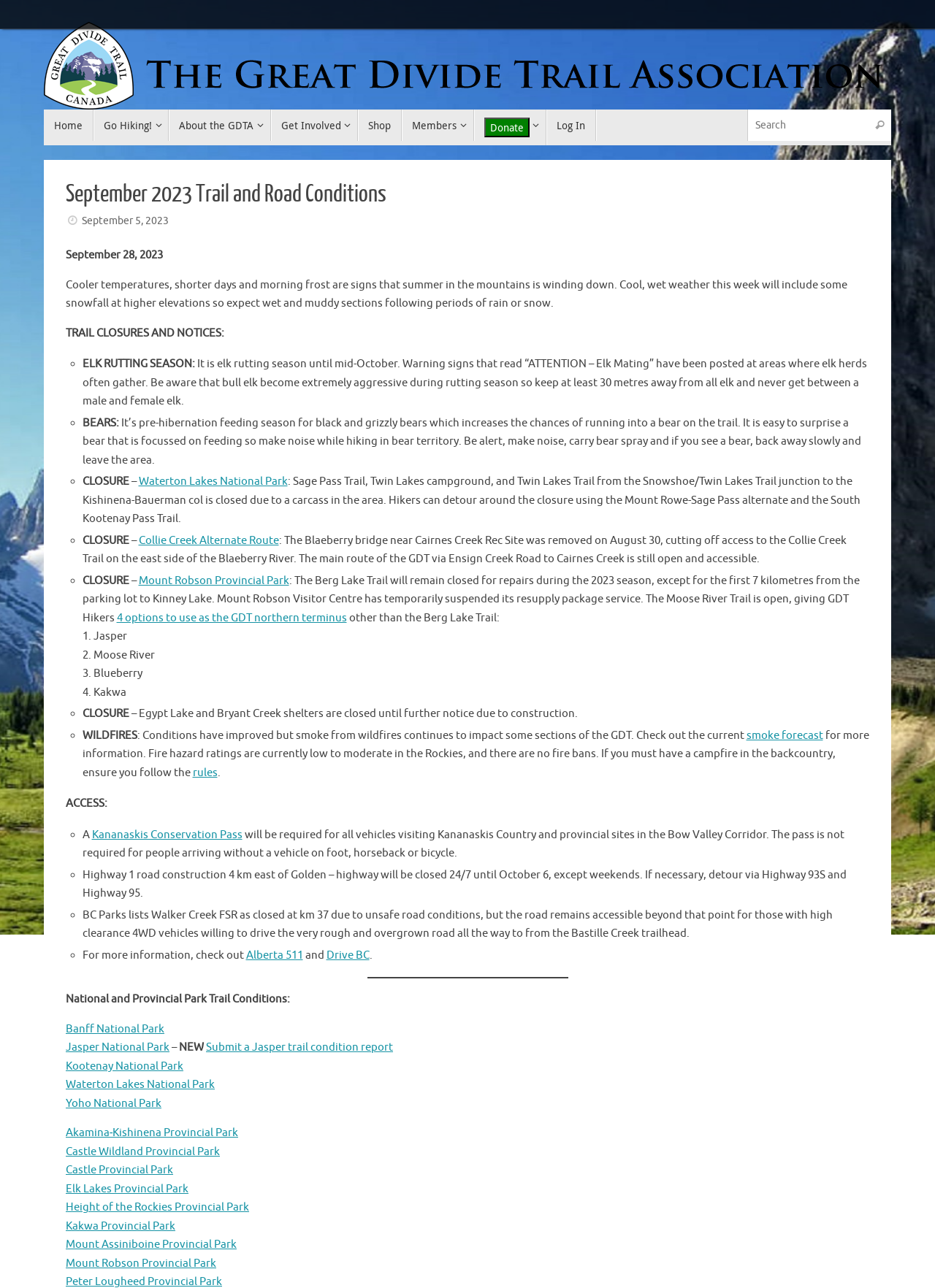What is the current season in the mountains?
Refer to the image and provide a thorough answer to the question.

The webpage mentions 'Cooler temperatures, shorter days and morning frost are signs that summer in the mountains is winding down.' which indicates that the current season in the mountains is transitioning from summer to another season.